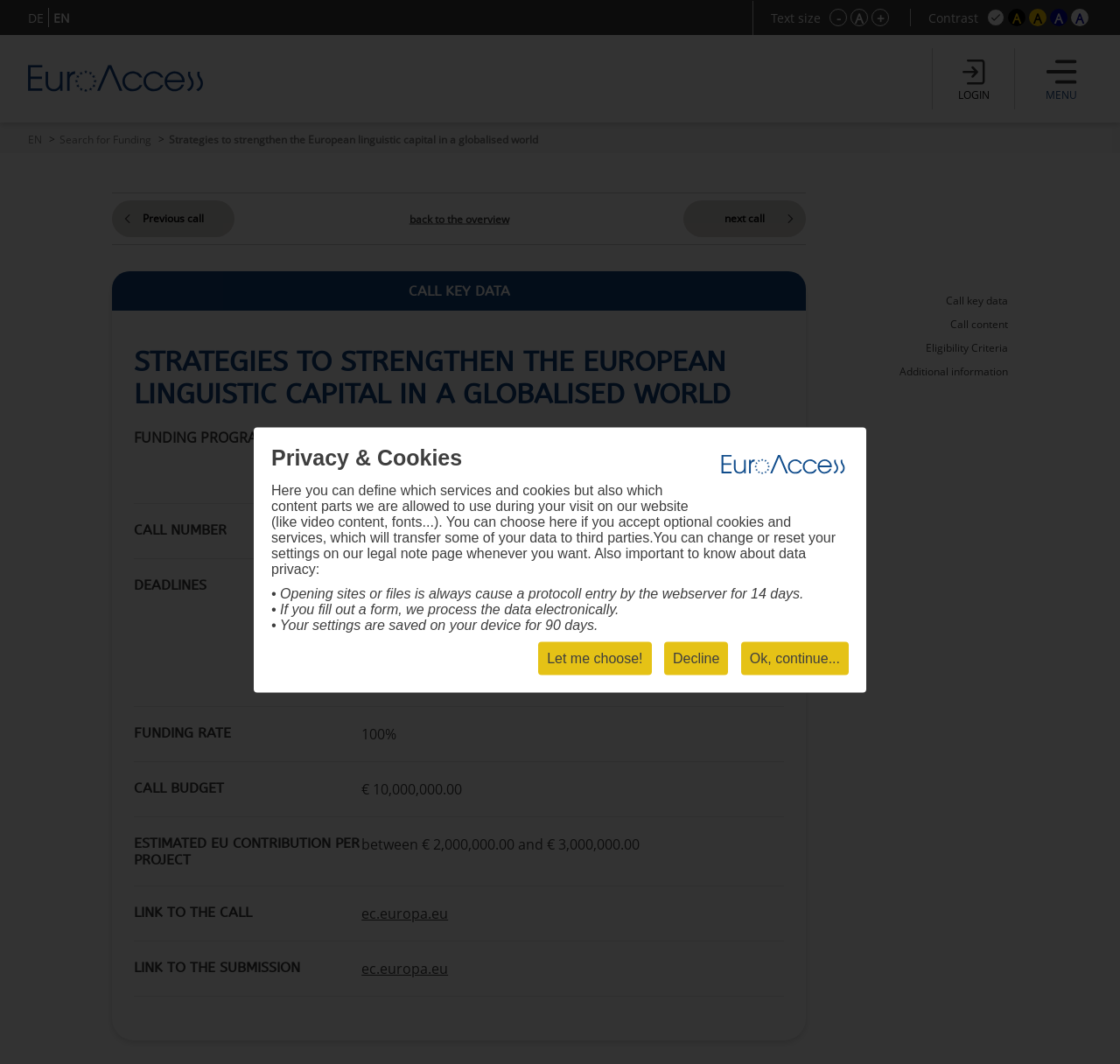Please locate the bounding box coordinates of the element's region that needs to be clicked to follow the instruction: "Increase text size". The bounding box coordinates should be provided as four float numbers between 0 and 1, i.e., [left, top, right, bottom].

[0.778, 0.008, 0.794, 0.025]